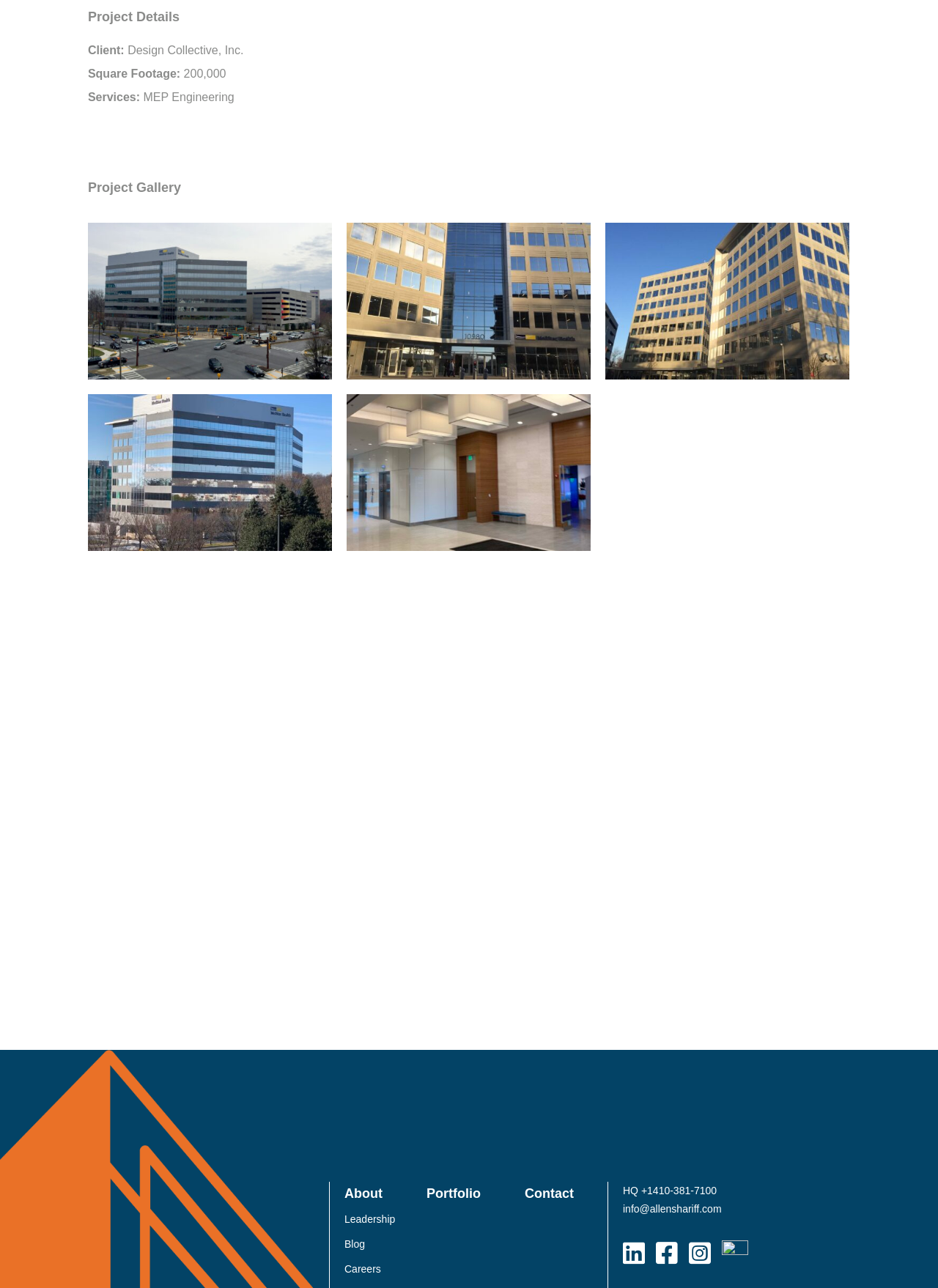Pinpoint the bounding box coordinates of the clickable element needed to complete the instruction: "Read recent posts". The coordinates should be provided as four float numbers between 0 and 1: [left, top, right, bottom].

None